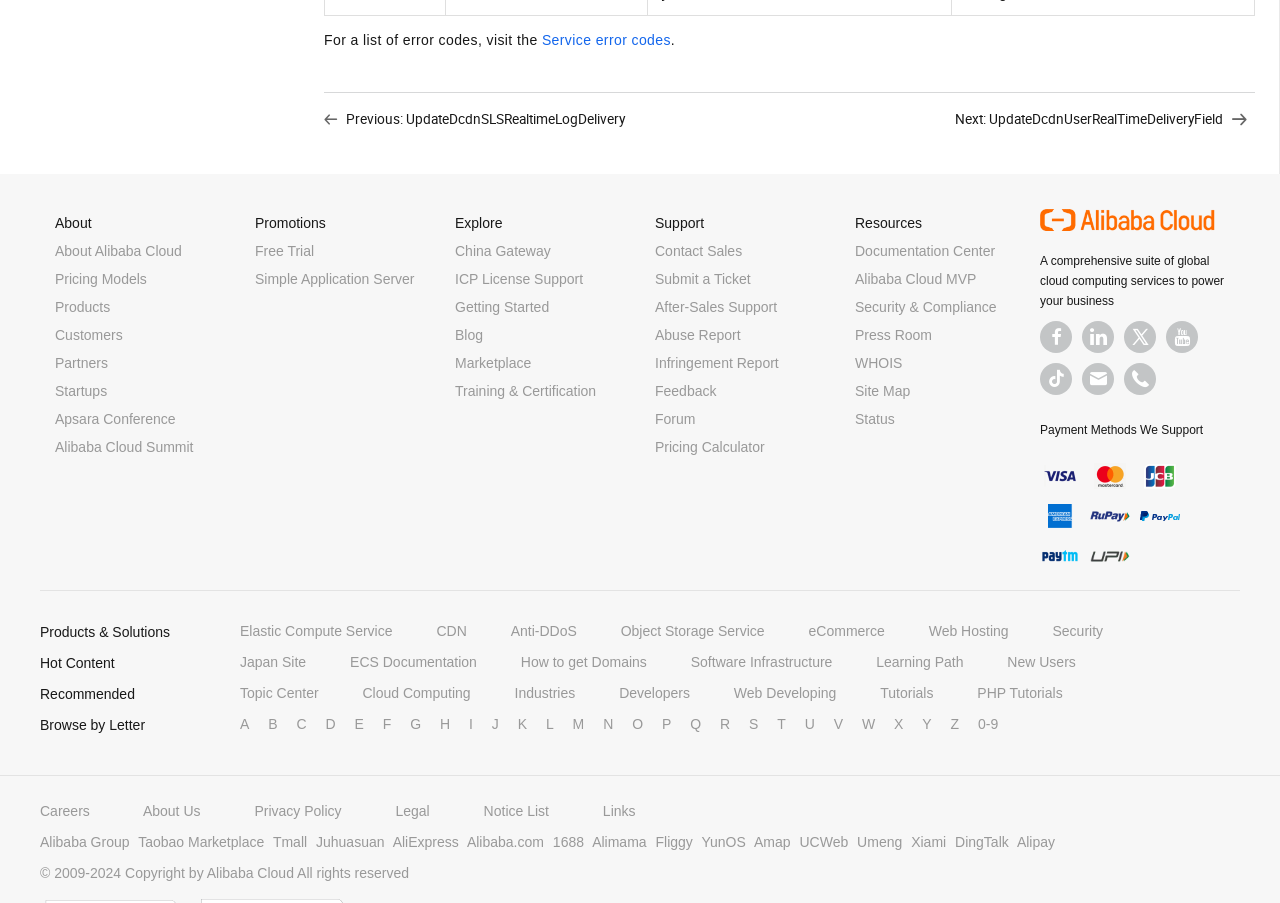Please specify the bounding box coordinates of the element that should be clicked to execute the given instruction: 'Learn more about Alibaba Cloud'. Ensure the coordinates are four float numbers between 0 and 1, expressed as [left, top, right, bottom].

[0.812, 0.281, 0.956, 0.341]